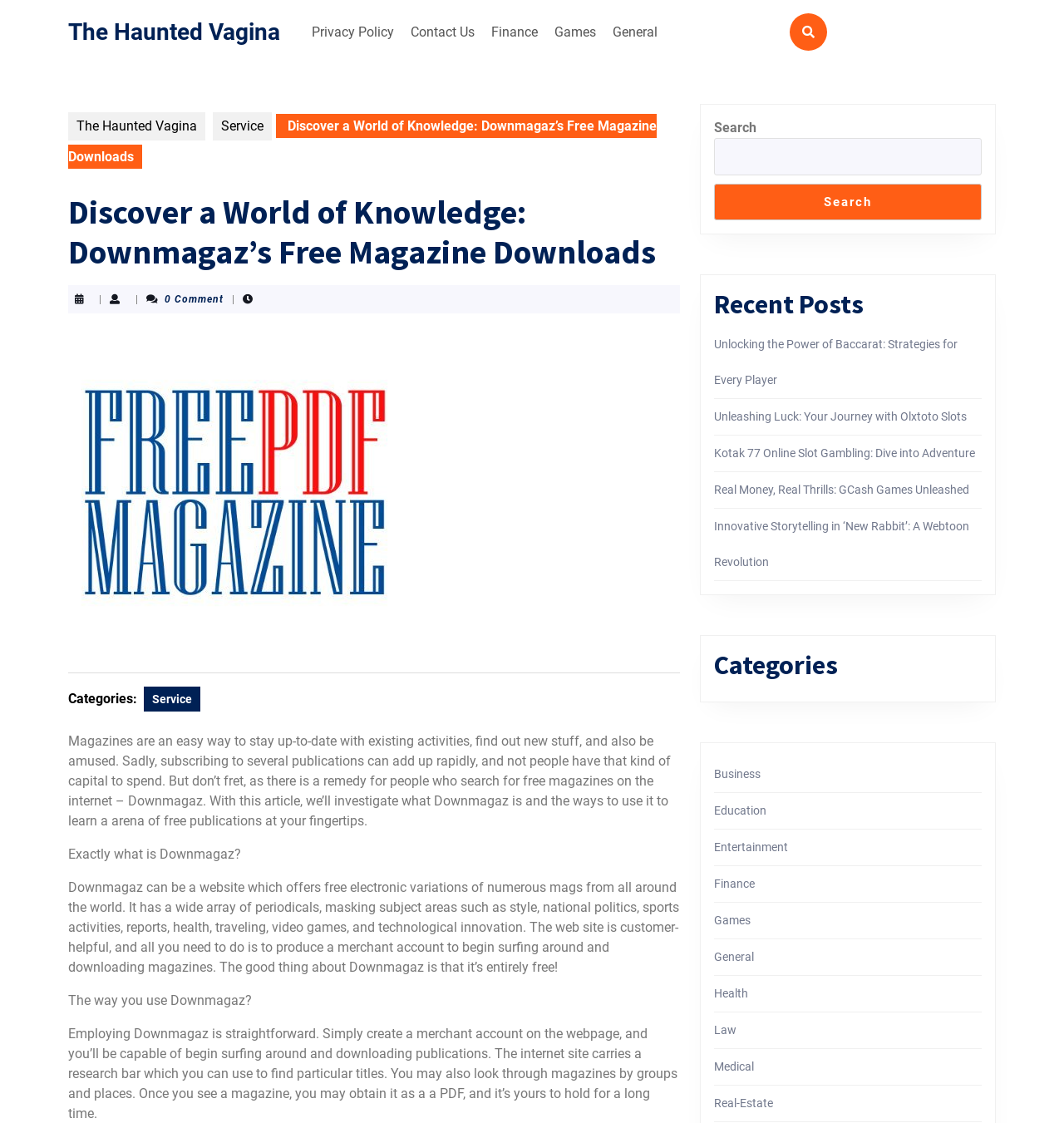How do I search for a specific magazine on Downmagaz?
Please use the image to deliver a detailed and complete answer.

The search bar can be found in the complementary section on the right side of the webpage, which allows users to search for specific titles or keywords.